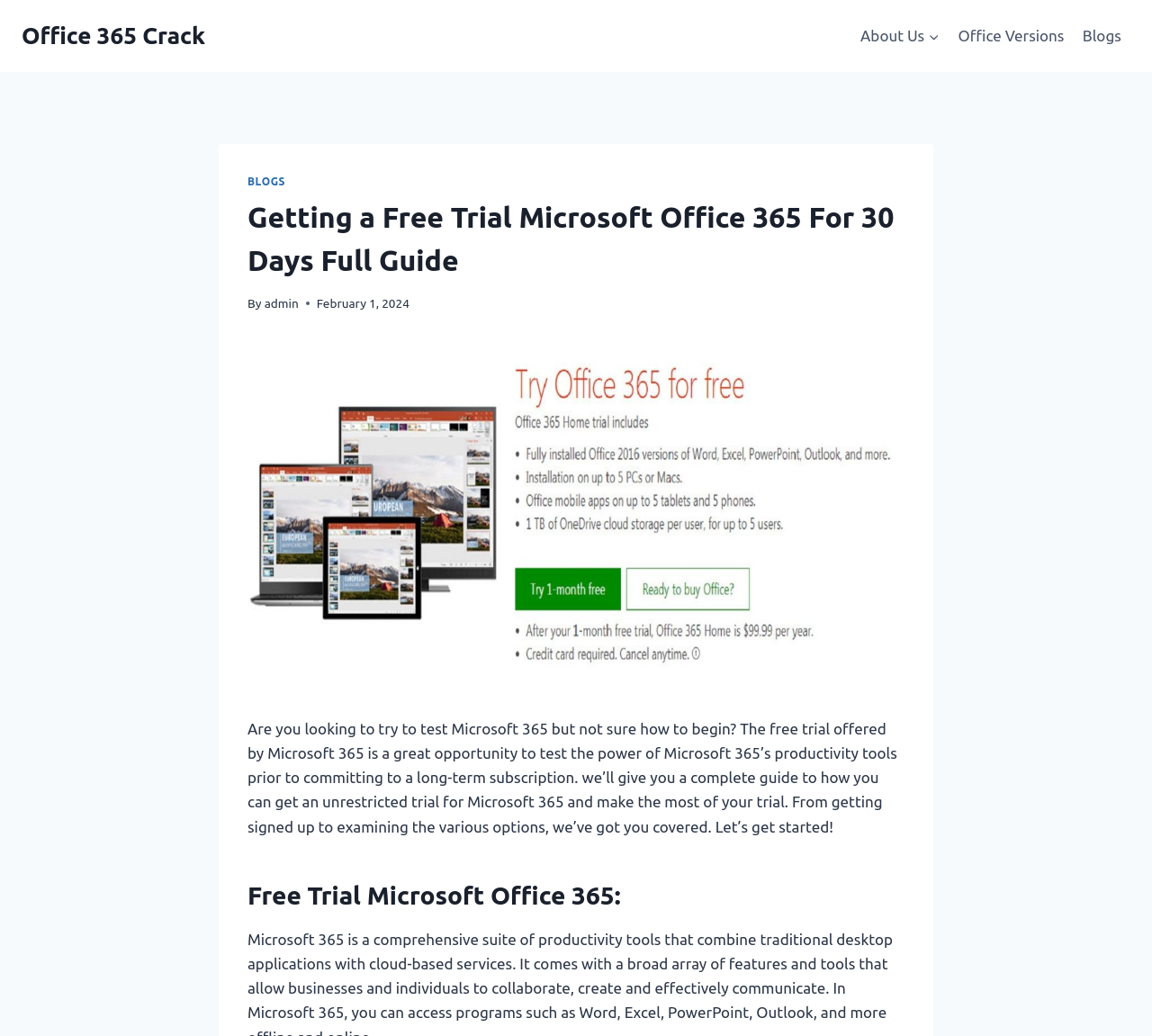Determine the main heading of the webpage and generate its text.

Getting a Free Trial Microsoft Office 365 For 30 Days Full Guide